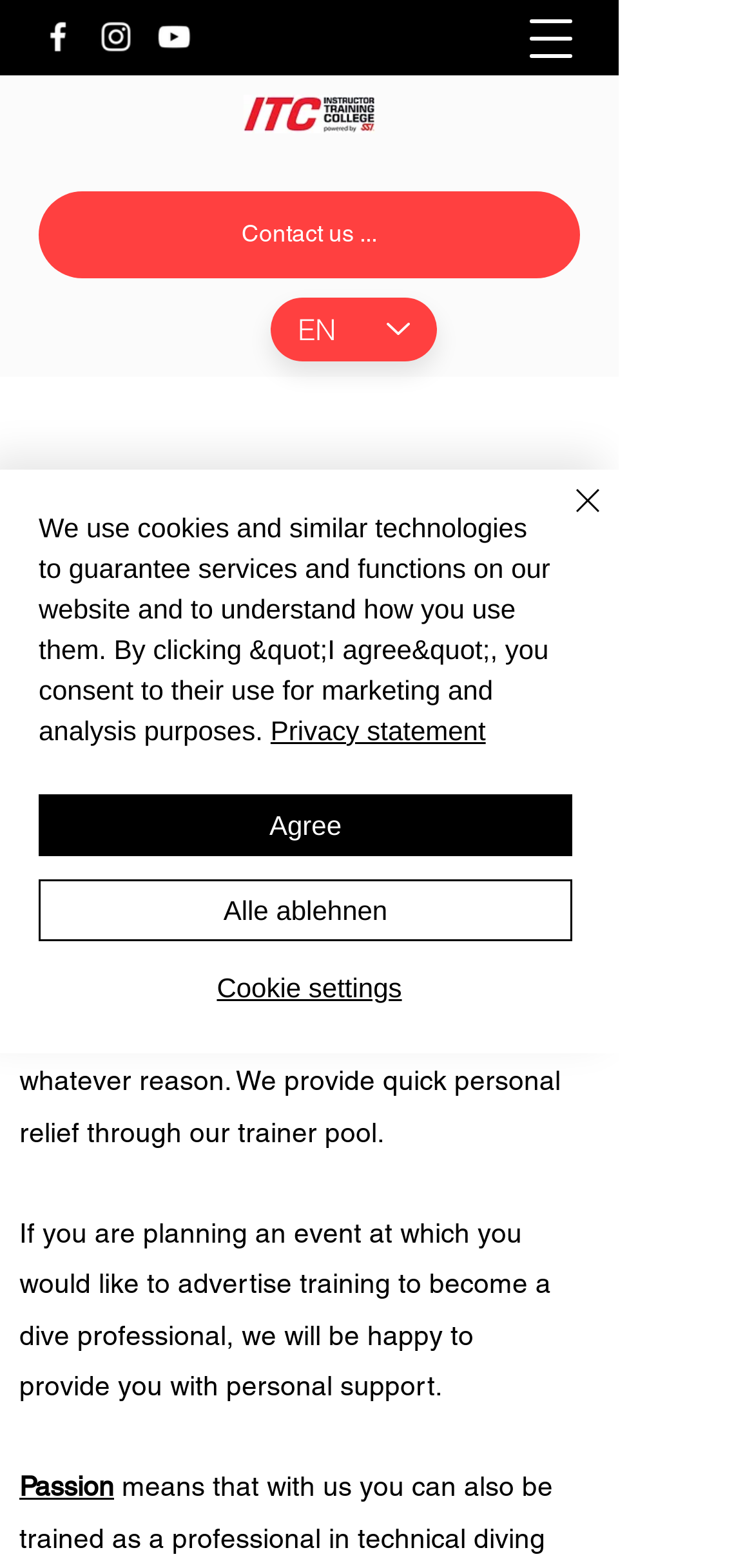What is the main title displayed on this webpage?

OTHER SEMINARS & SERVICE